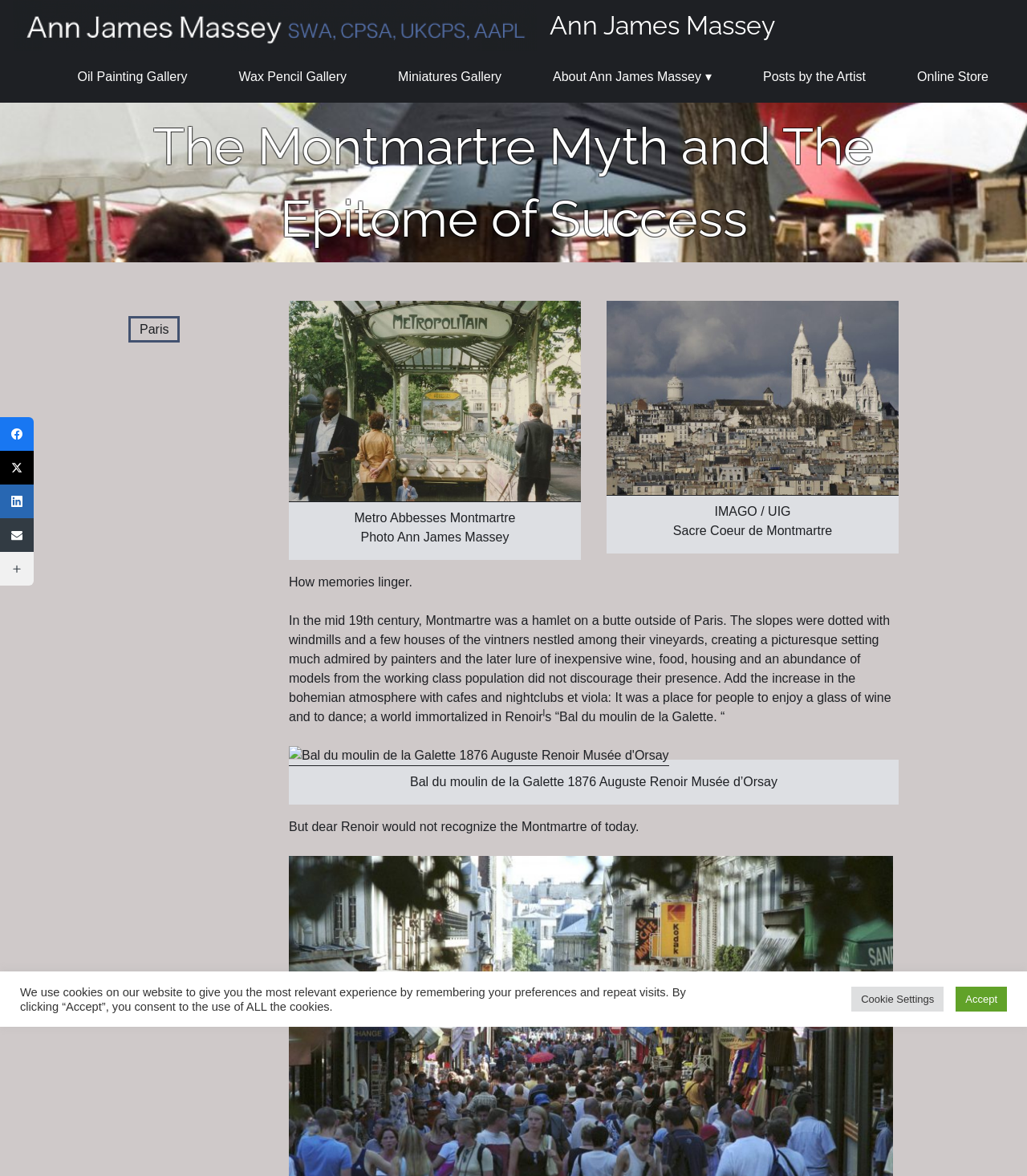Can you find the bounding box coordinates for the element that needs to be clicked to execute this instruction: "View Facebook page"? The coordinates should be given as four float numbers between 0 and 1, i.e., [left, top, right, bottom].

[0.0, 0.355, 0.033, 0.383]